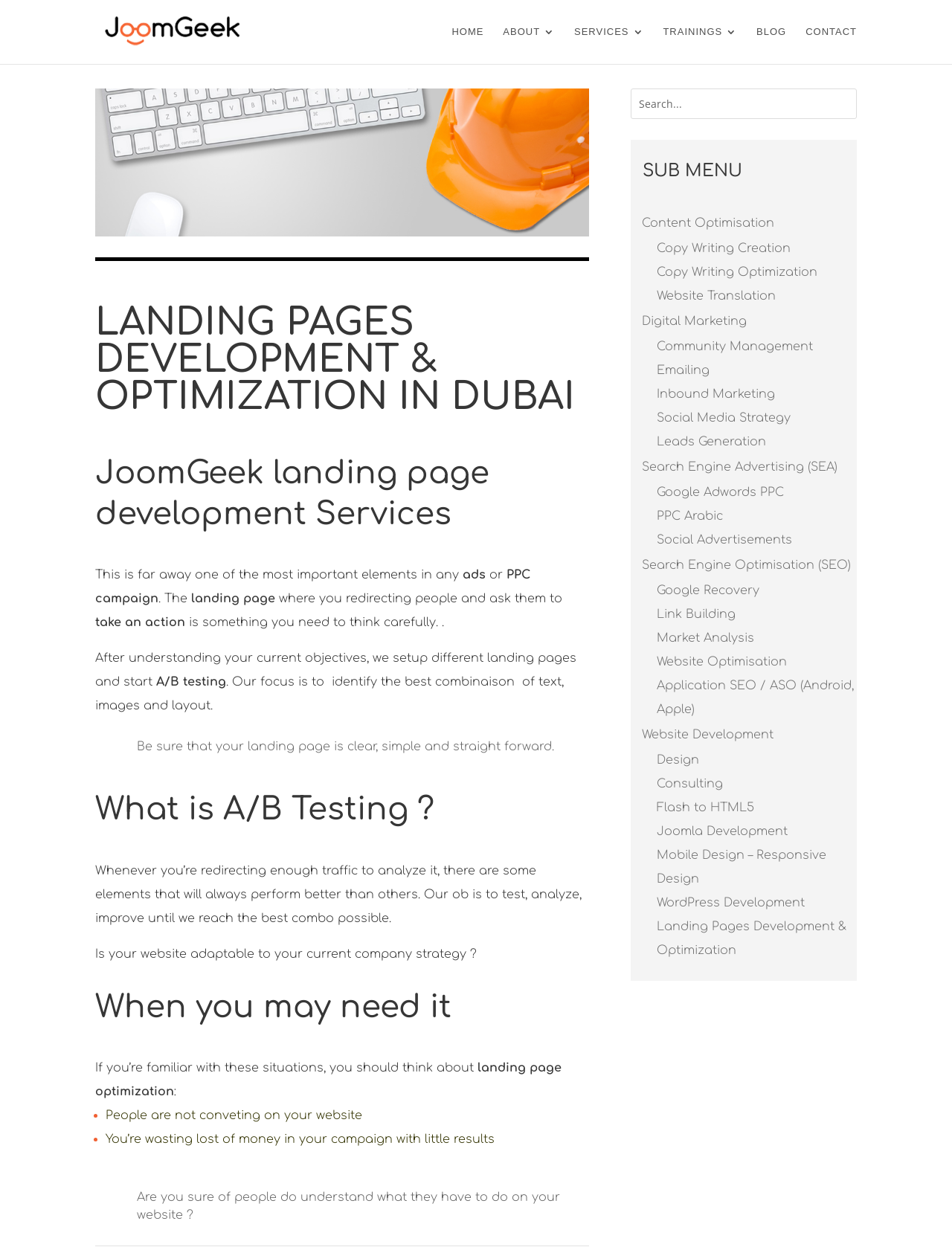Identify the bounding box coordinates necessary to click and complete the given instruction: "Click on the 'Landing Pages Development & Optimization' link".

[0.69, 0.736, 0.889, 0.765]